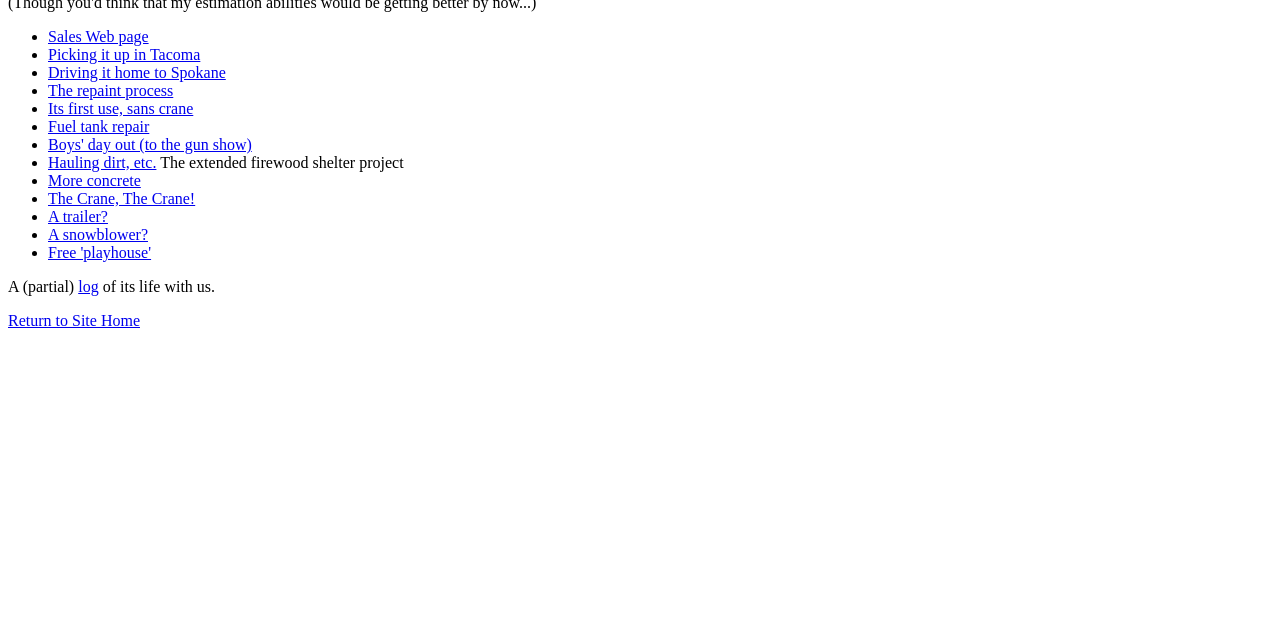Predict the bounding box for the UI component with the following description: "A trailer?".

[0.038, 0.325, 0.084, 0.352]